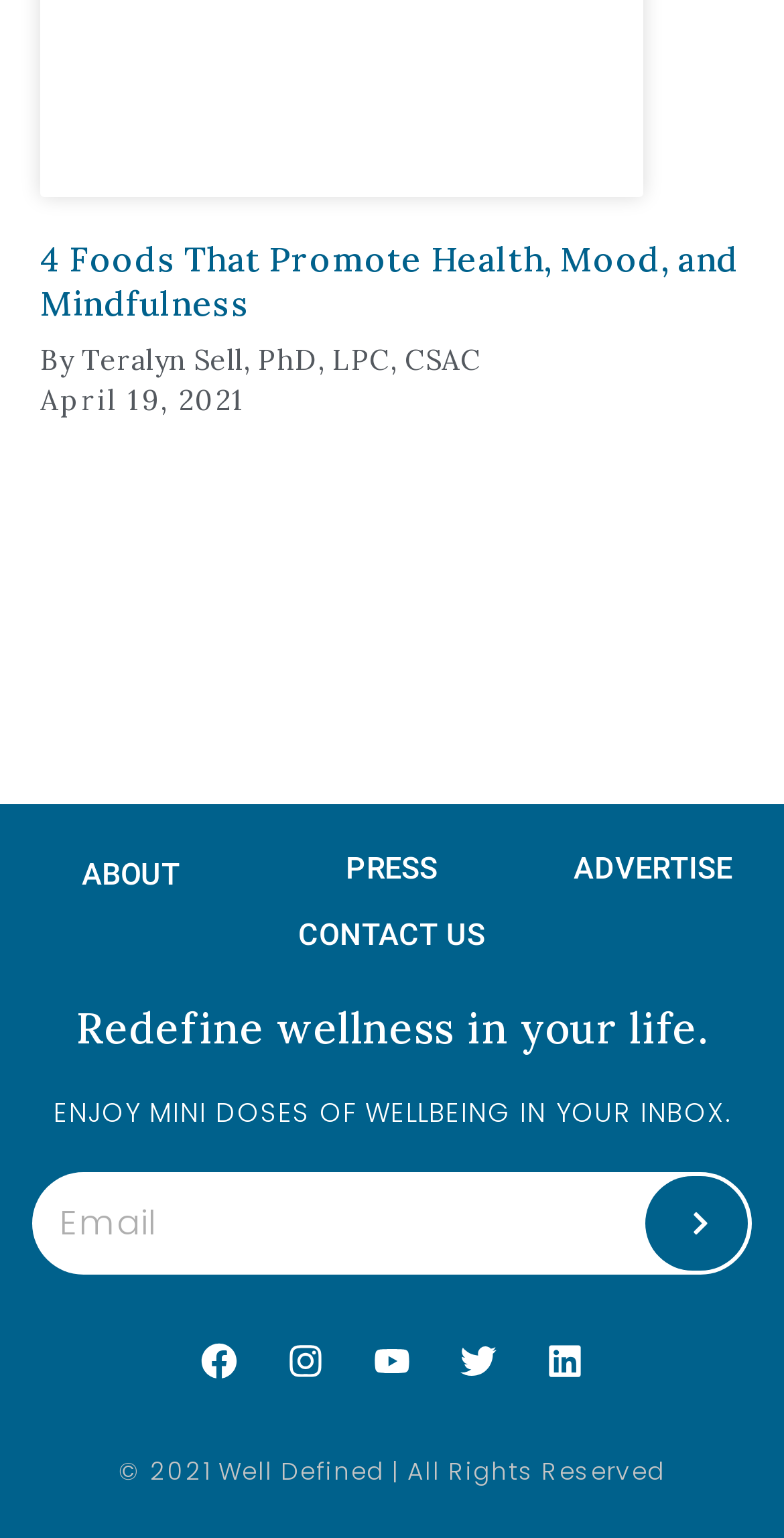What is the purpose of the textbox?
Kindly offer a detailed explanation using the data available in the image.

The textbox is labeled as 'Email' and is required, indicating that it is used to input an email address, likely for subscription or newsletter purposes.